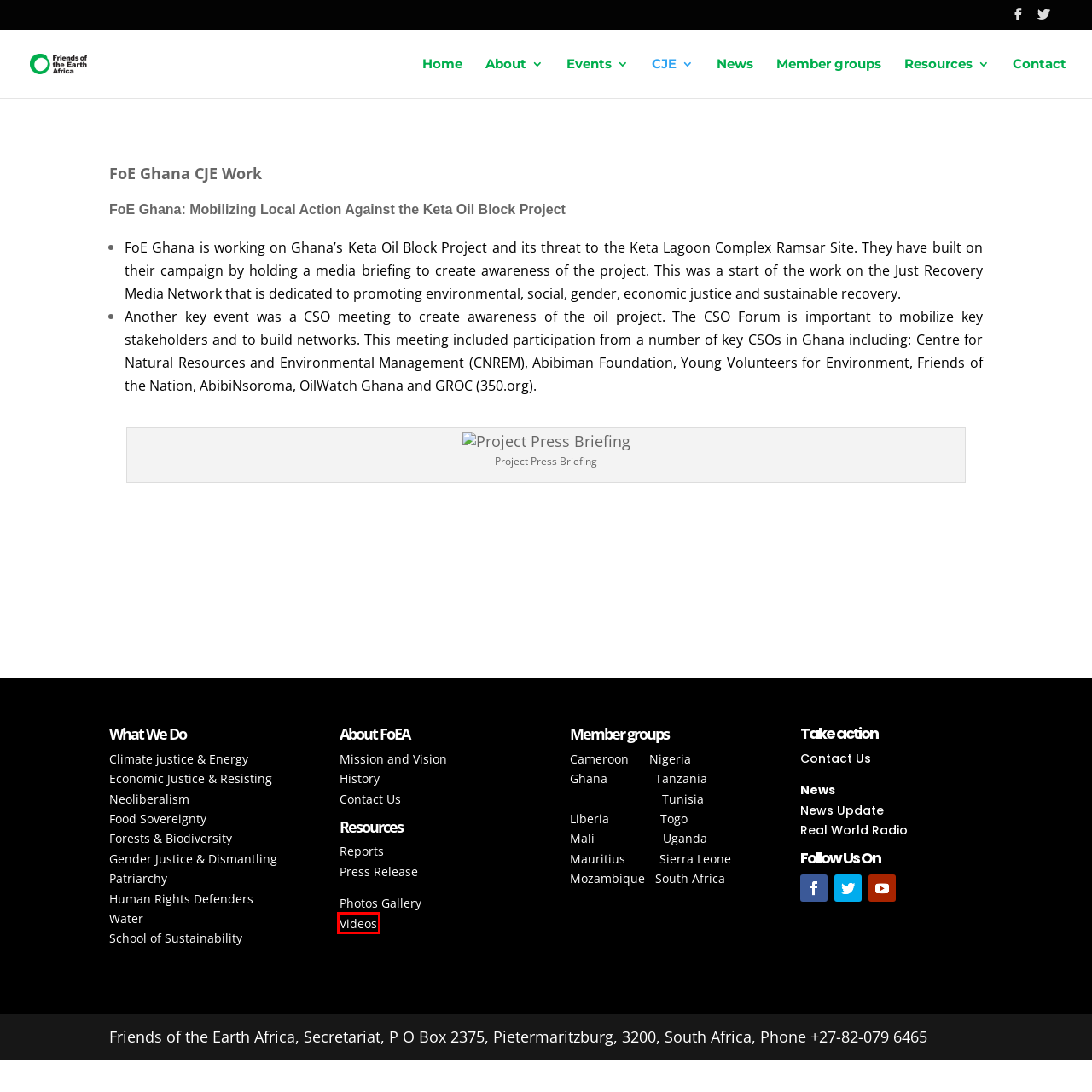Examine the screenshot of a webpage with a red bounding box around a specific UI element. Identify which webpage description best matches the new webpage that appears after clicking the element in the red bounding box. Here are the candidates:
A. News | FoE Africa
B. Photos Gallery | FoE Africa
C. Member groups | FoE Africa
D. Contact | FoE Africa
E. Amis Terre Togo | home
F. Home | Sustainable Development Institute
G. Events | FoE Africa
H. Videos | FoE Africa

H